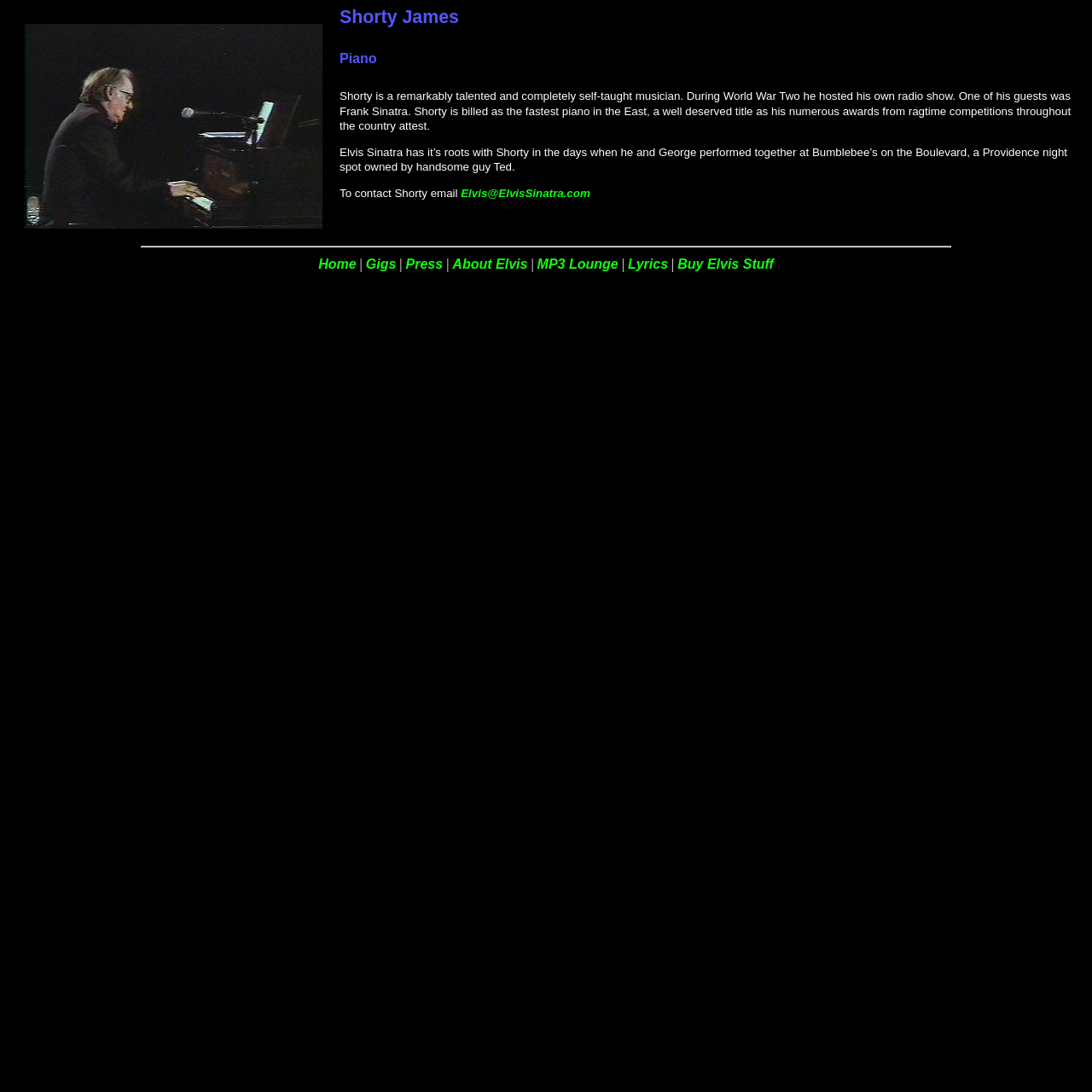Please identify the bounding box coordinates of the element on the webpage that should be clicked to follow this instruction: "Contact Shorty". The bounding box coordinates should be given as four float numbers between 0 and 1, formatted as [left, top, right, bottom].

[0.422, 0.171, 0.54, 0.183]